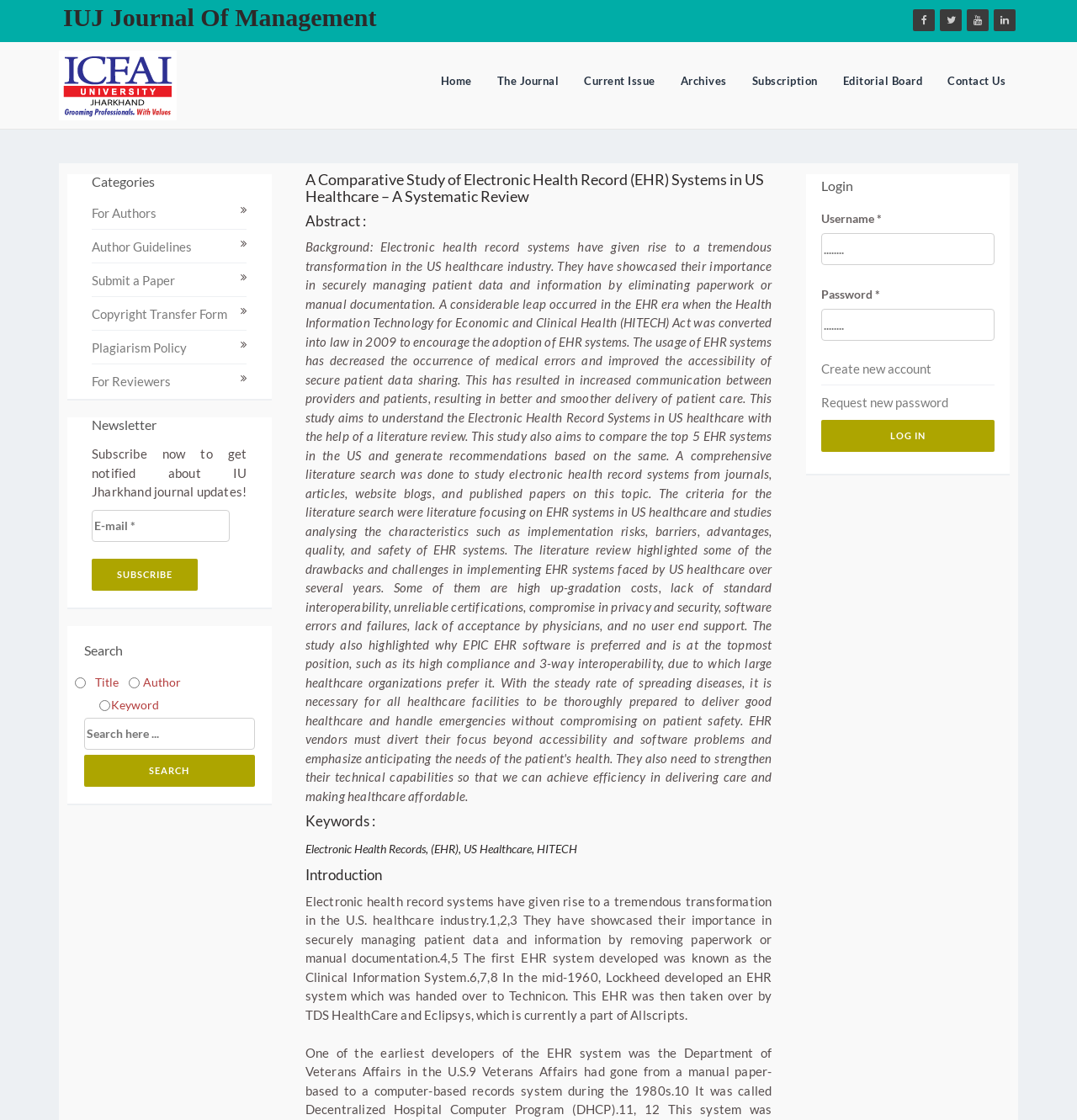Create a detailed summary of the webpage's content and design.

The webpage is a journal article titled "A Comparative Study of Electronic Health Record (EHR) Systems in US Healthcare – A Systematic Review". At the top left, there is a logo and a navigation menu with links to "Home", "The Journal", "Current Issue", "Archives", "Subscription", "Editorial Board", and "Contact Us". 

Below the navigation menu, there are two sections: "Categories" and "Newsletter". The "Categories" section has links to "For Authors", "Author Guidelines", "Submit a Paper", "Copyright Transfer Form", "Plagiarism Policy", and "For Reviewers". The "Newsletter" section has a text box to enter an email address and a "Subscribe" button.

On the right side of the page, there is a search bar with options to search by "Title", "Author", or "Keyword". 

The main content of the page is the journal article, which has an abstract, keywords, introduction, and other sections. The introduction discusses the importance of electronic health record systems in the US healthcare industry.

At the bottom right of the page, there is a login section with fields for username and password, as well as links to create a new account or request a new password.